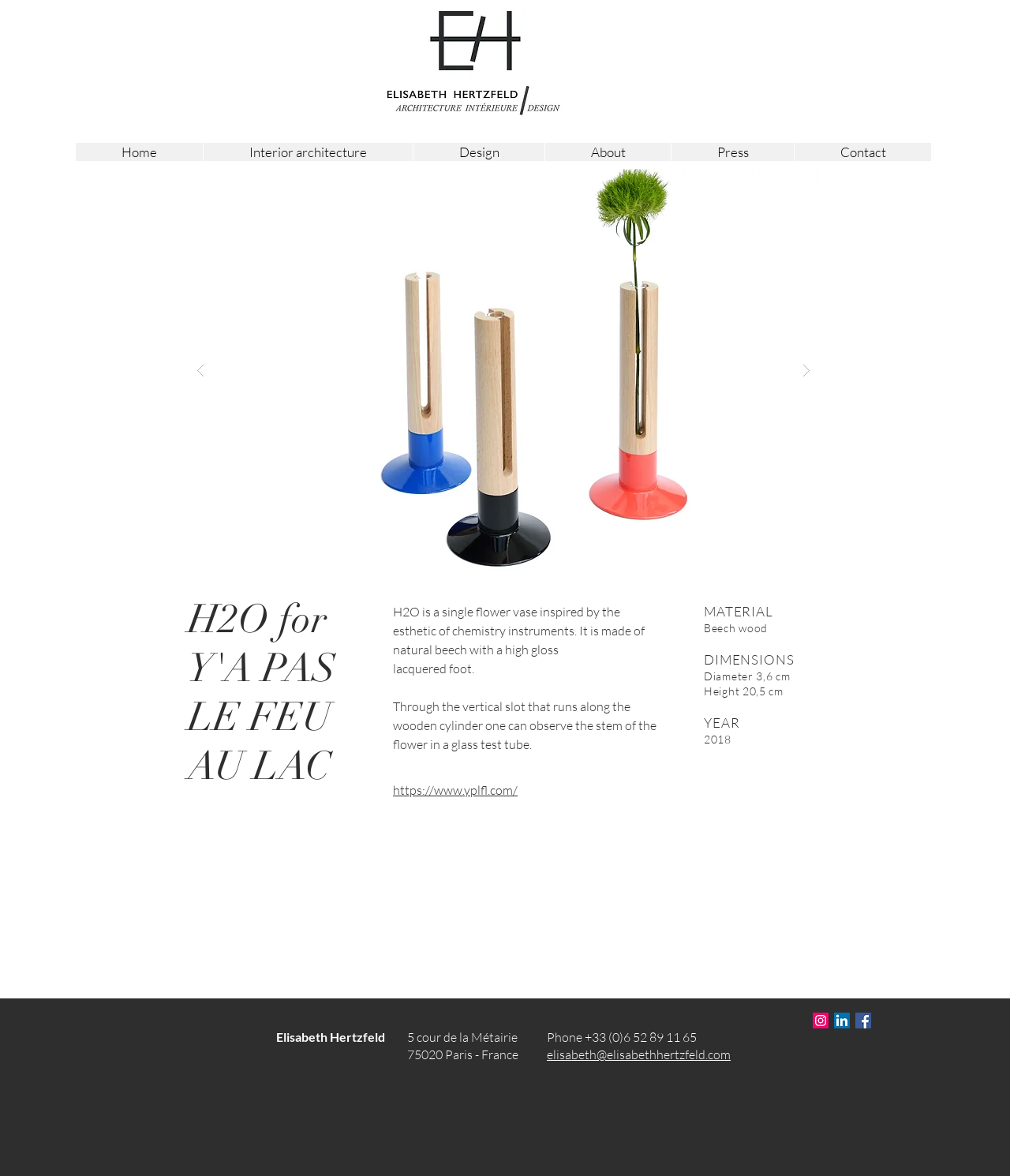Find the bounding box coordinates of the area that needs to be clicked in order to achieve the following instruction: "Click the 'Home' link". The coordinates should be specified as four float numbers between 0 and 1, i.e., [left, top, right, bottom].

[0.075, 0.121, 0.201, 0.137]